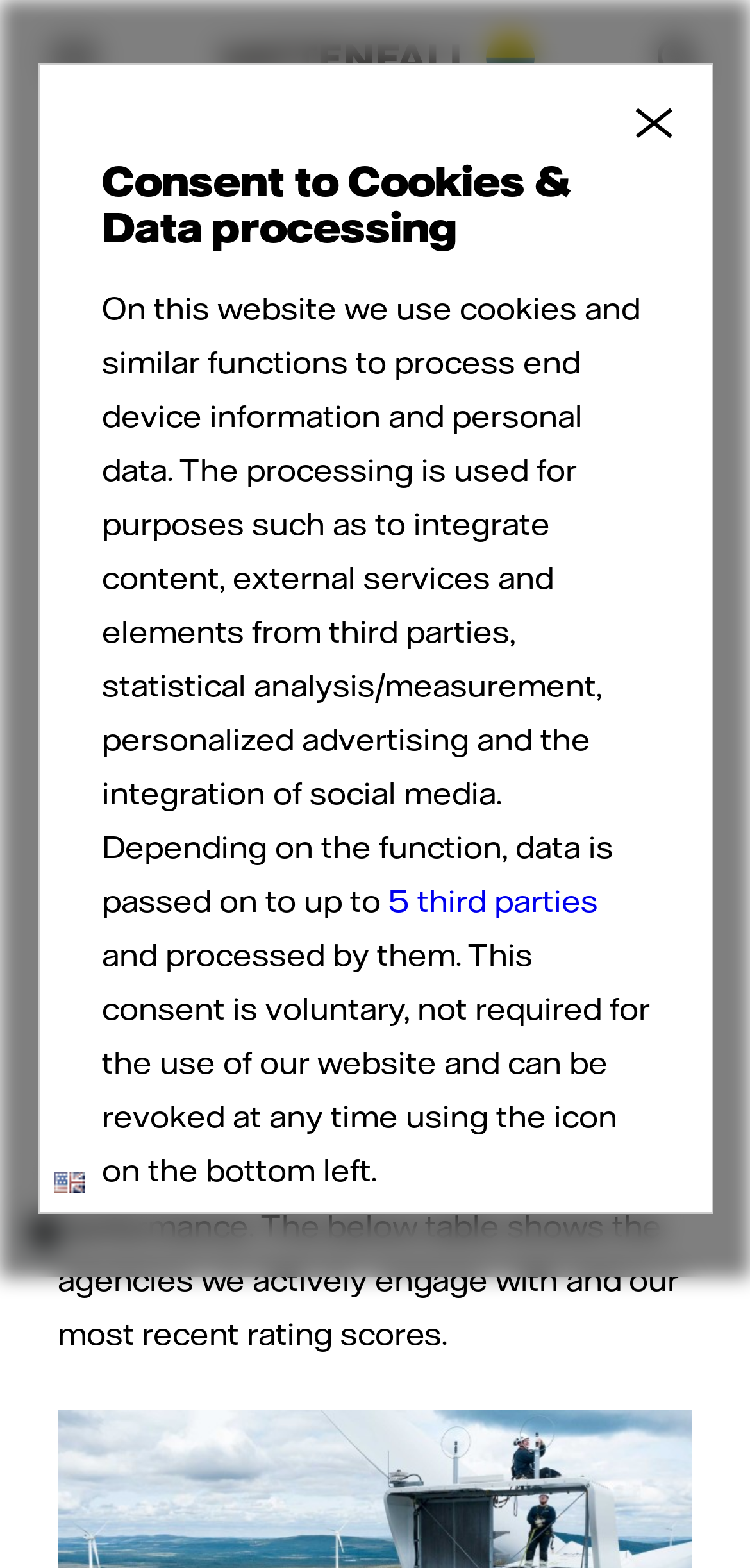Respond to the question below with a single word or phrase:
What is Vattenfall assessed by?

Sustainability rating agencies